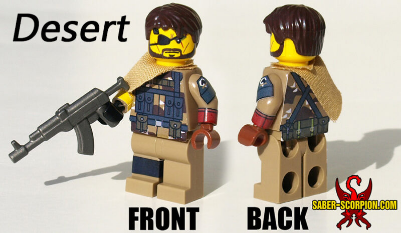Provide your answer in a single word or phrase: 
What is the minifigure holding in its hand?

A firearm